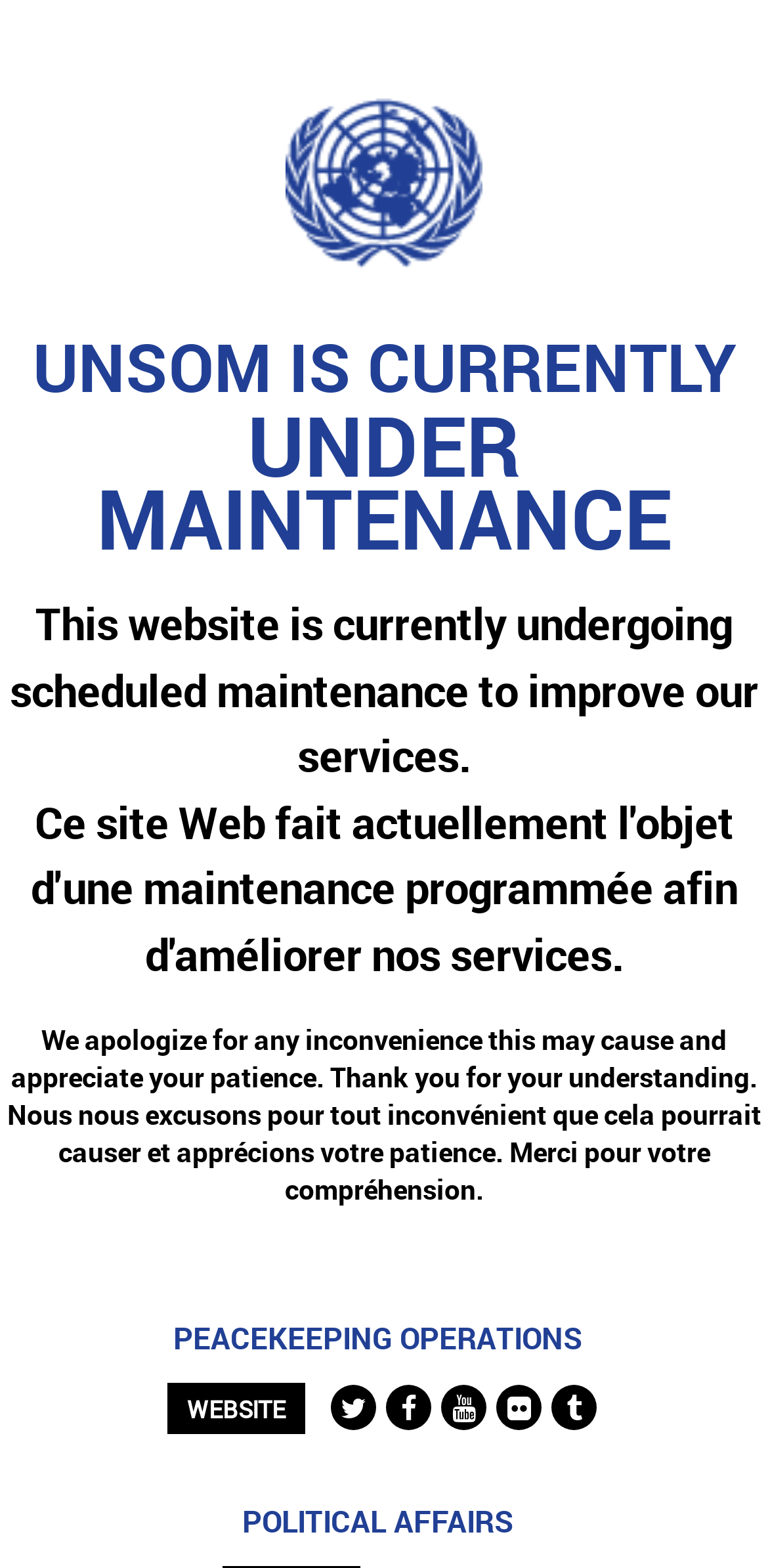What language is the website available in?
Please use the image to provide a one-word or short phrase answer.

English and French